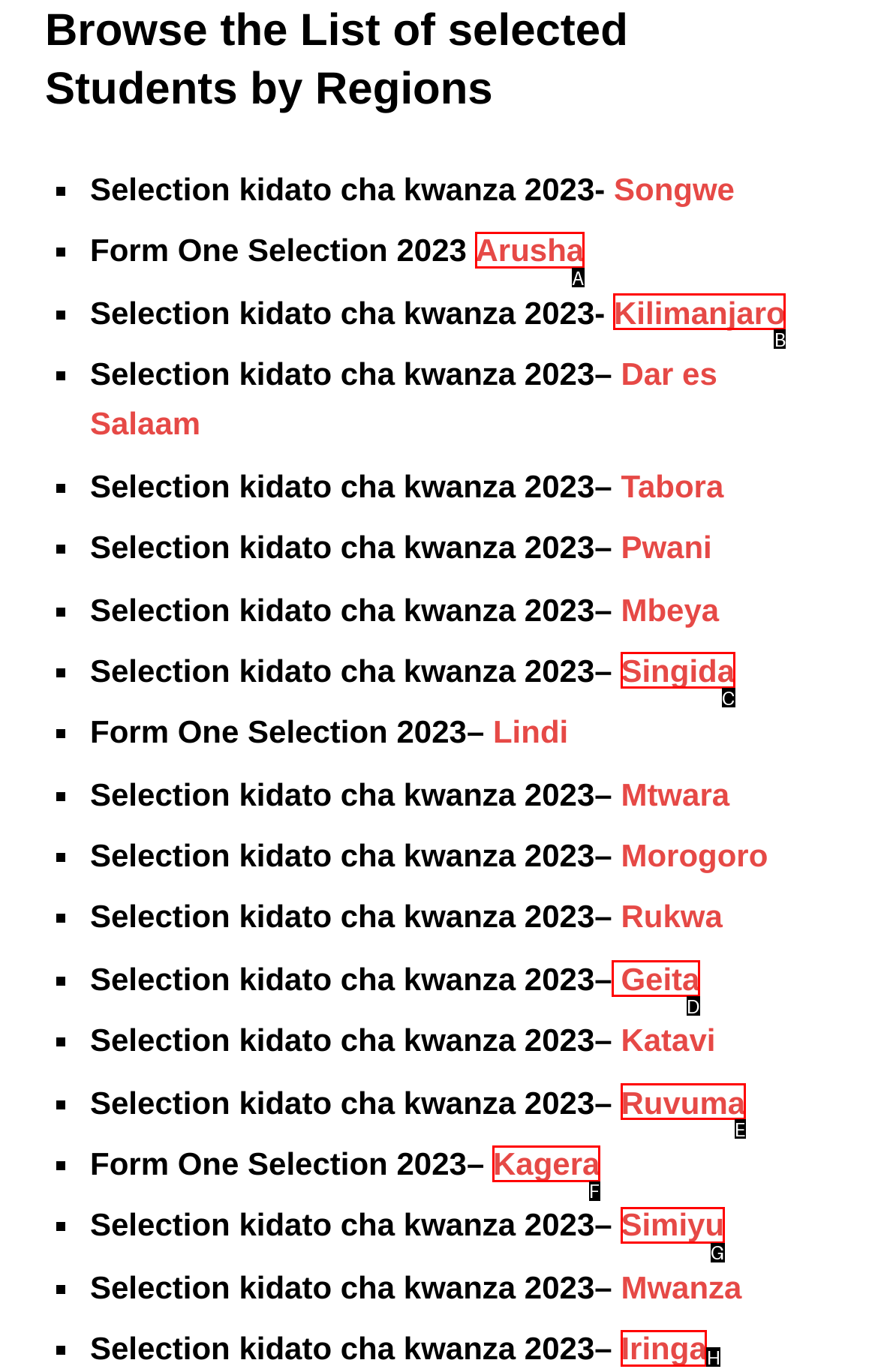From the options presented, which lettered element matches this description: Geita
Reply solely with the letter of the matching option.

D